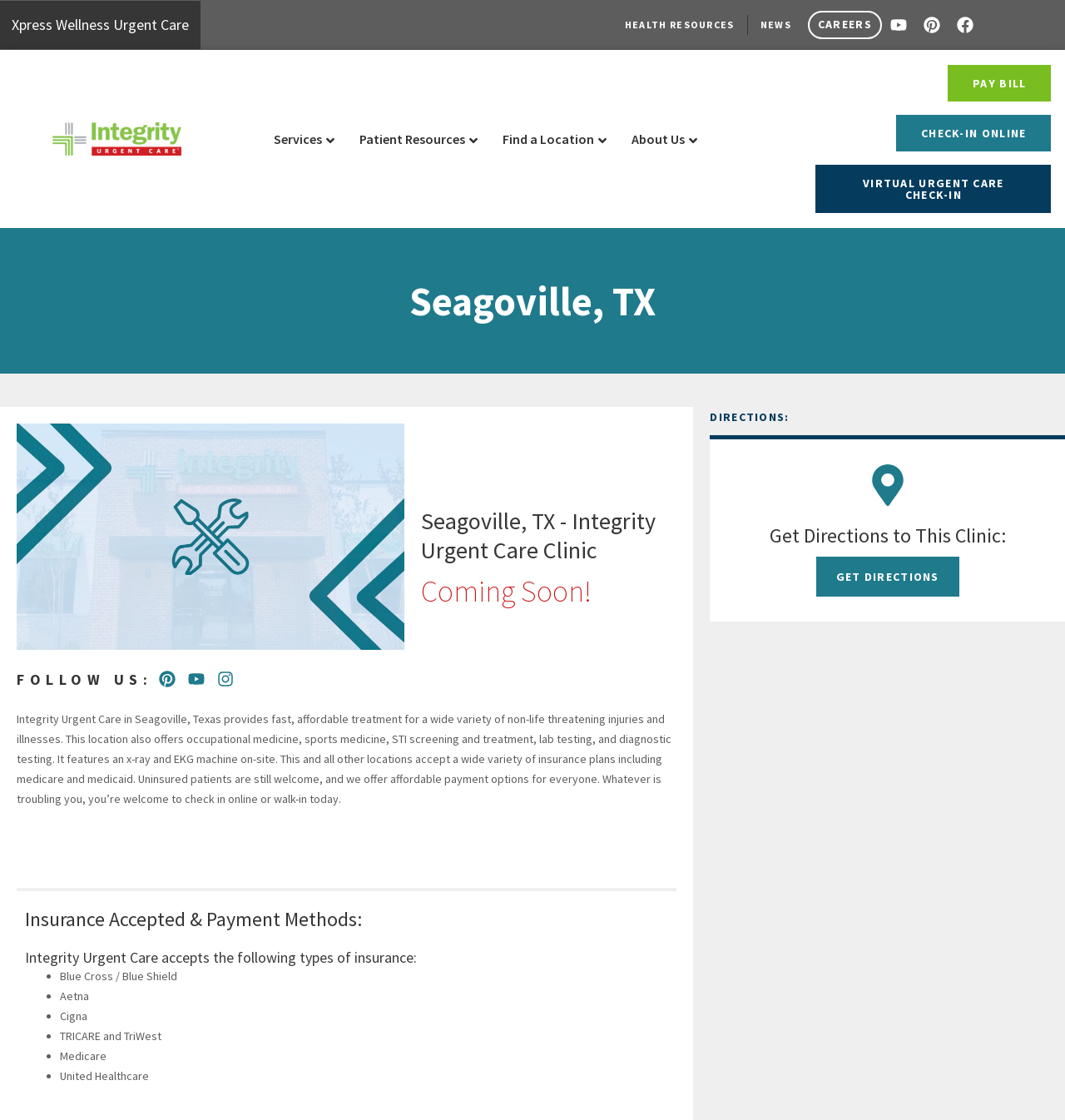Based on the image, provide a detailed and complete answer to the question: 
What services does this urgent care provide?

Based on the webpage, I found a paragraph that describes the services provided by this urgent care clinic. It mentions that they offer fast, affordable treatment for a wide variety of non-life threatening injuries and illnesses, as well as occupational medicine, sports medicine, STI screening and treatment, lab testing, and diagnostic testing.